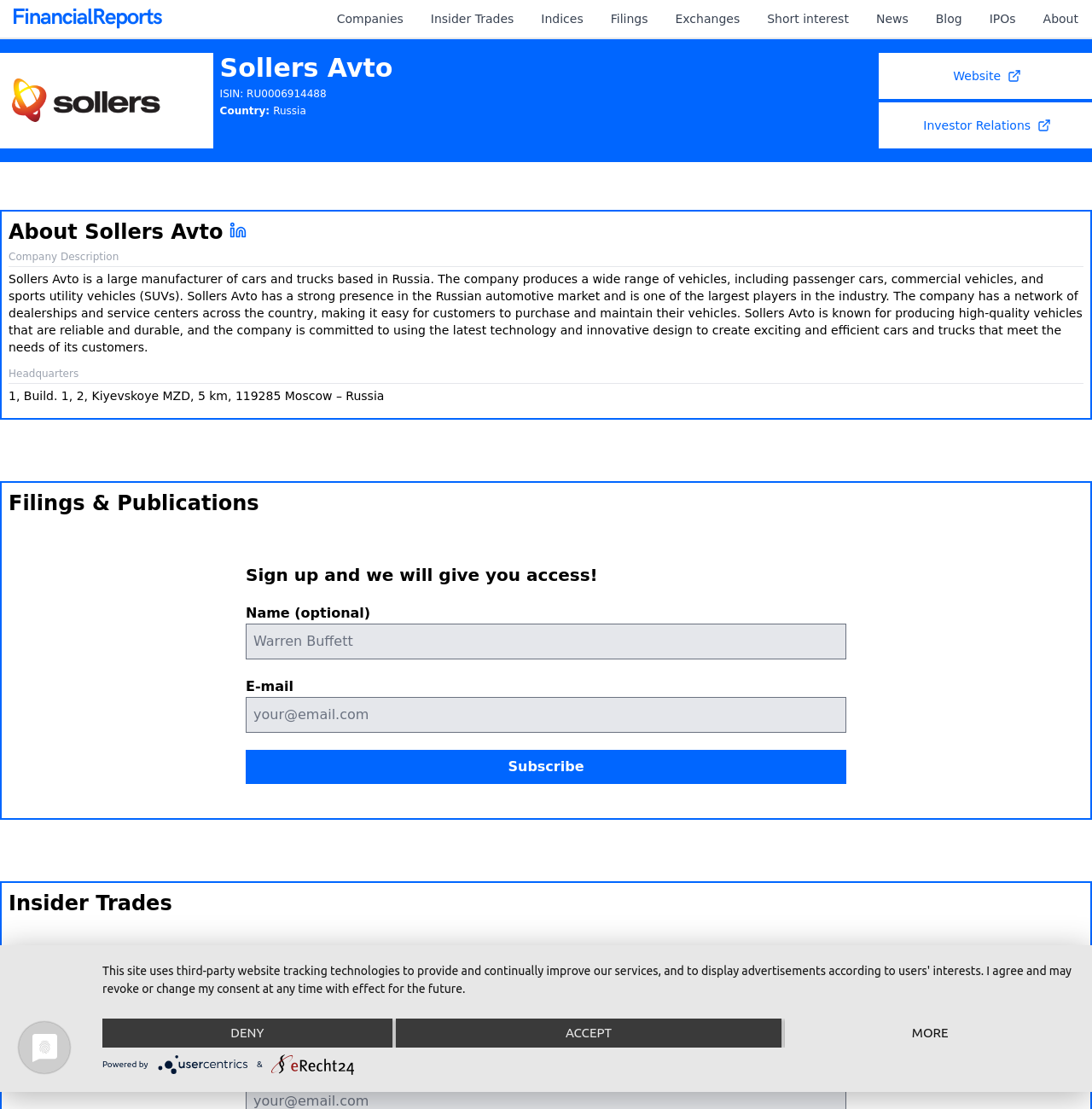Provide your answer in one word or a succinct phrase for the question: 
What type of vehicles does the company produce?

Cars and trucks